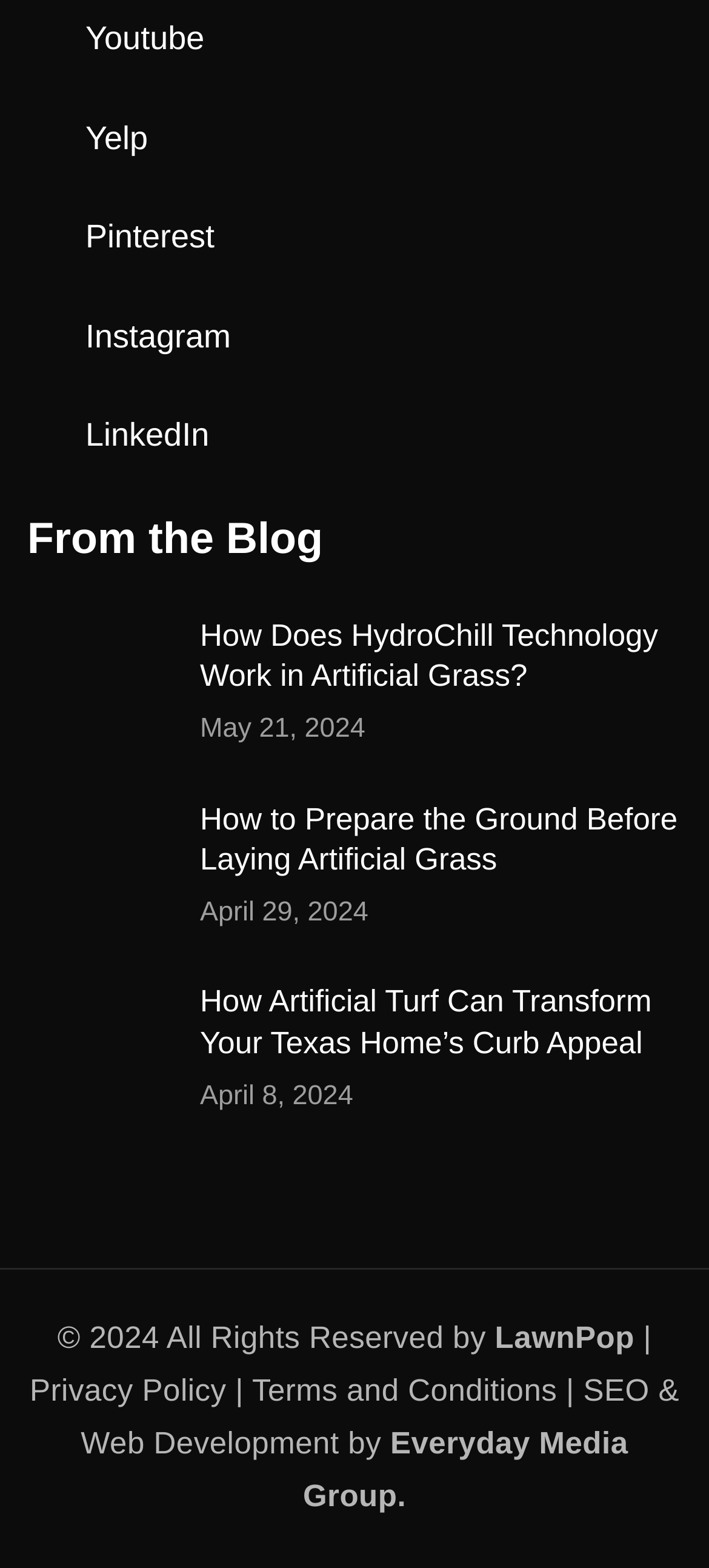Provide the bounding box coordinates for the area that should be clicked to complete the instruction: "Visit Youtube".

[0.038, 0.007, 0.962, 0.043]